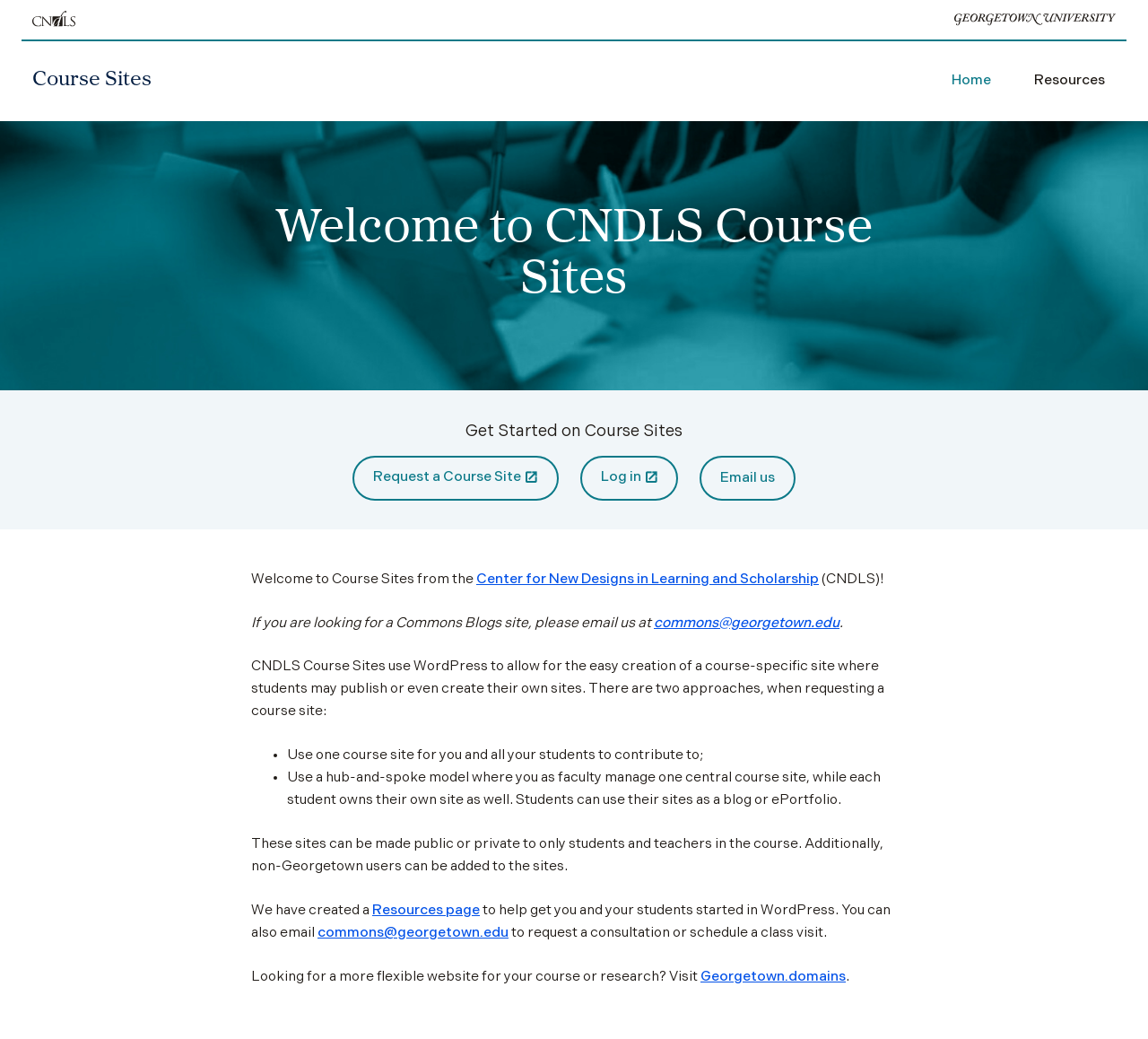Please answer the following question using a single word or phrase: 
How can non-Georgetown users be added to the sites?

They can be added